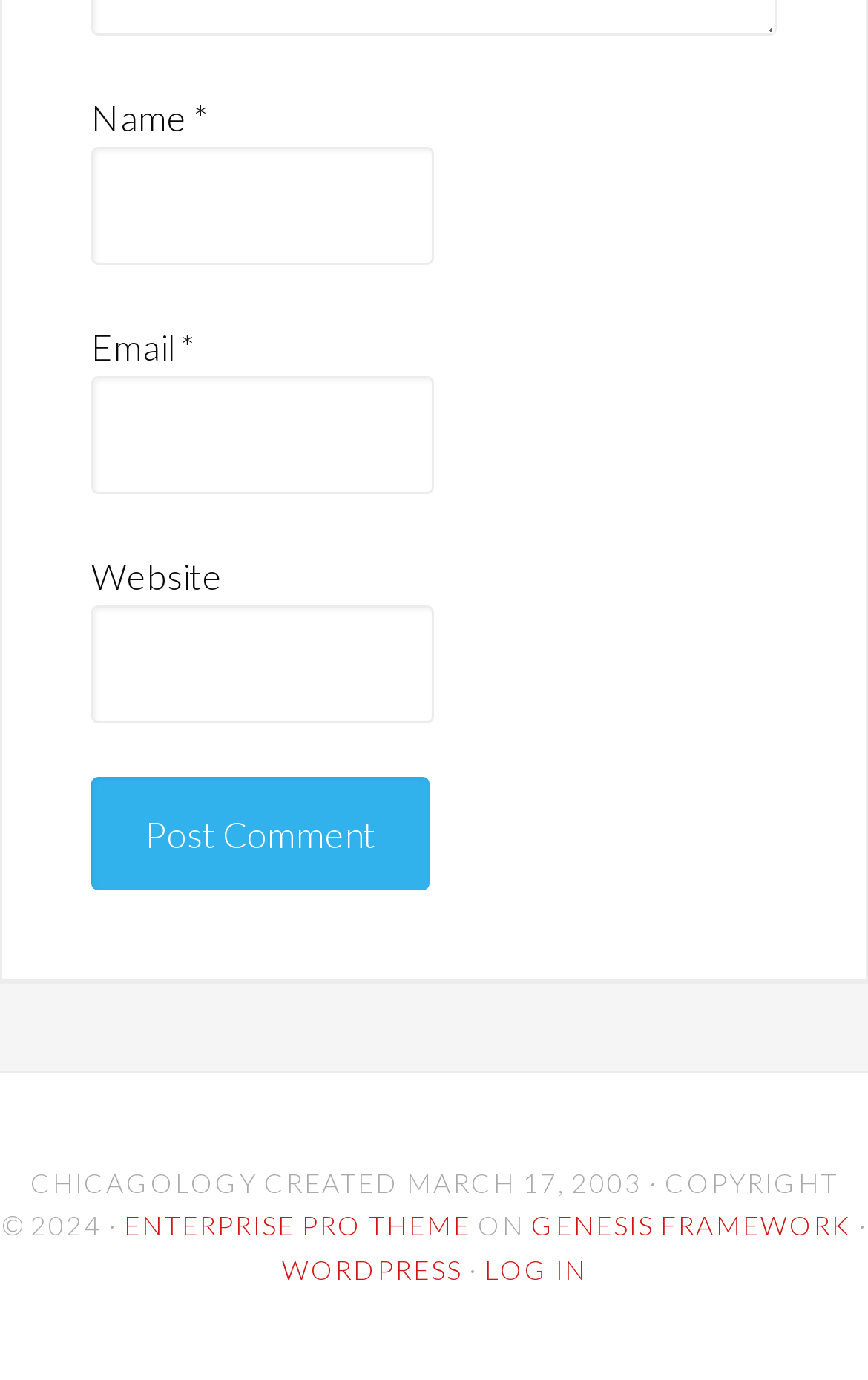Provide a brief response to the question using a single word or phrase: 
How many links are in the footer?

4